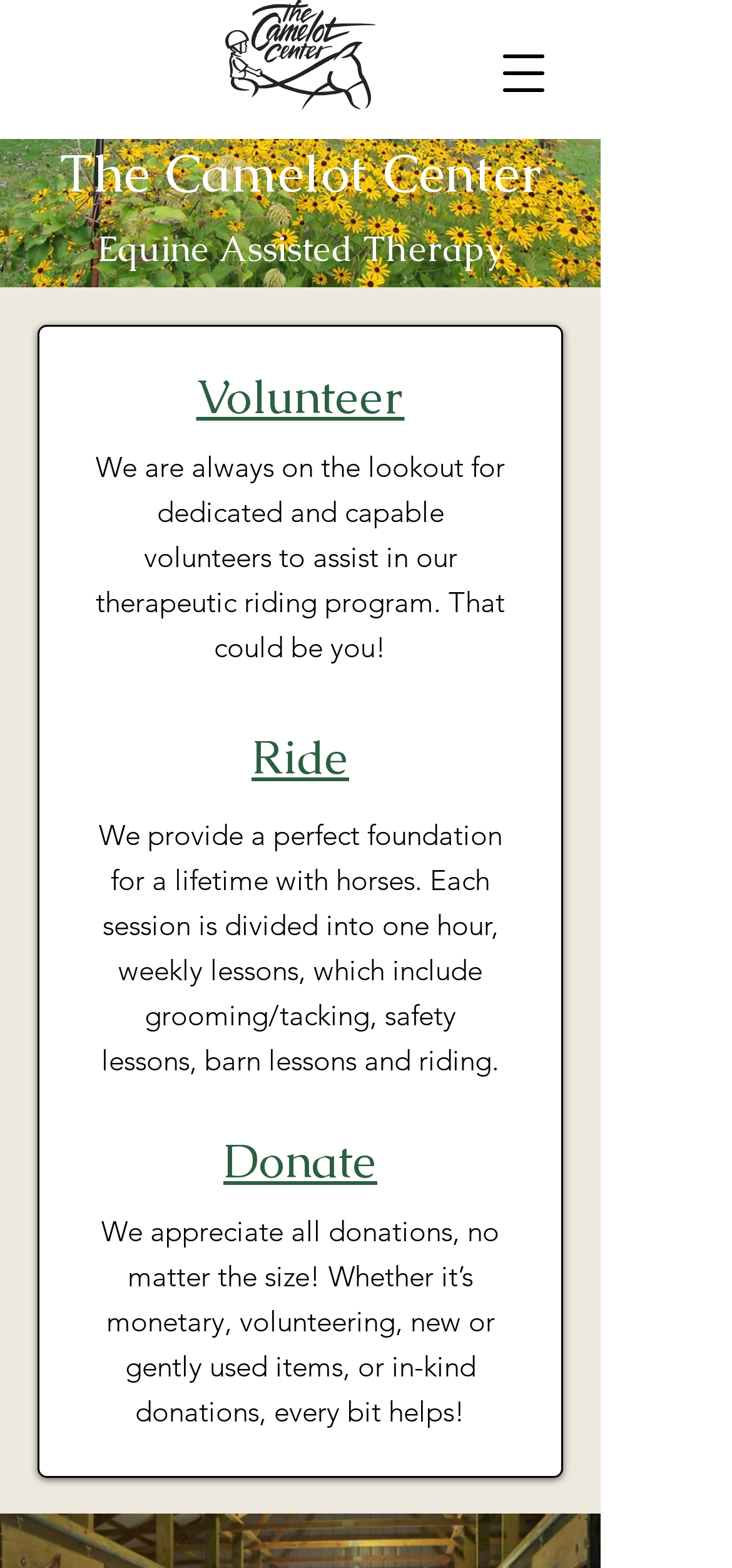Give a succinct answer to this question in a single word or phrase: 
What is the purpose of volunteering?

To assist in therapeutic riding program